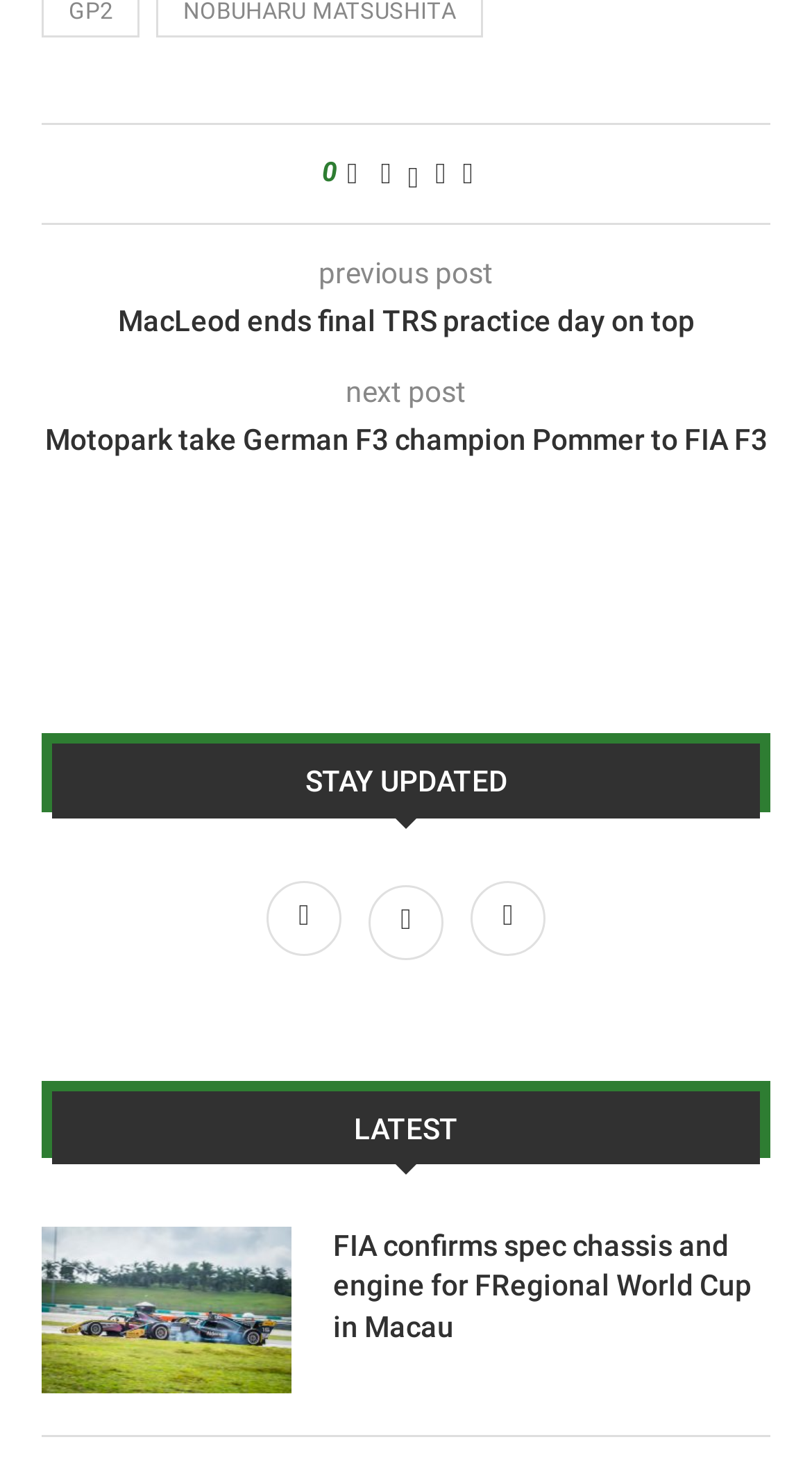How many social media platforms are listed?
Using the image, give a concise answer in the form of a single word or short phrase.

3